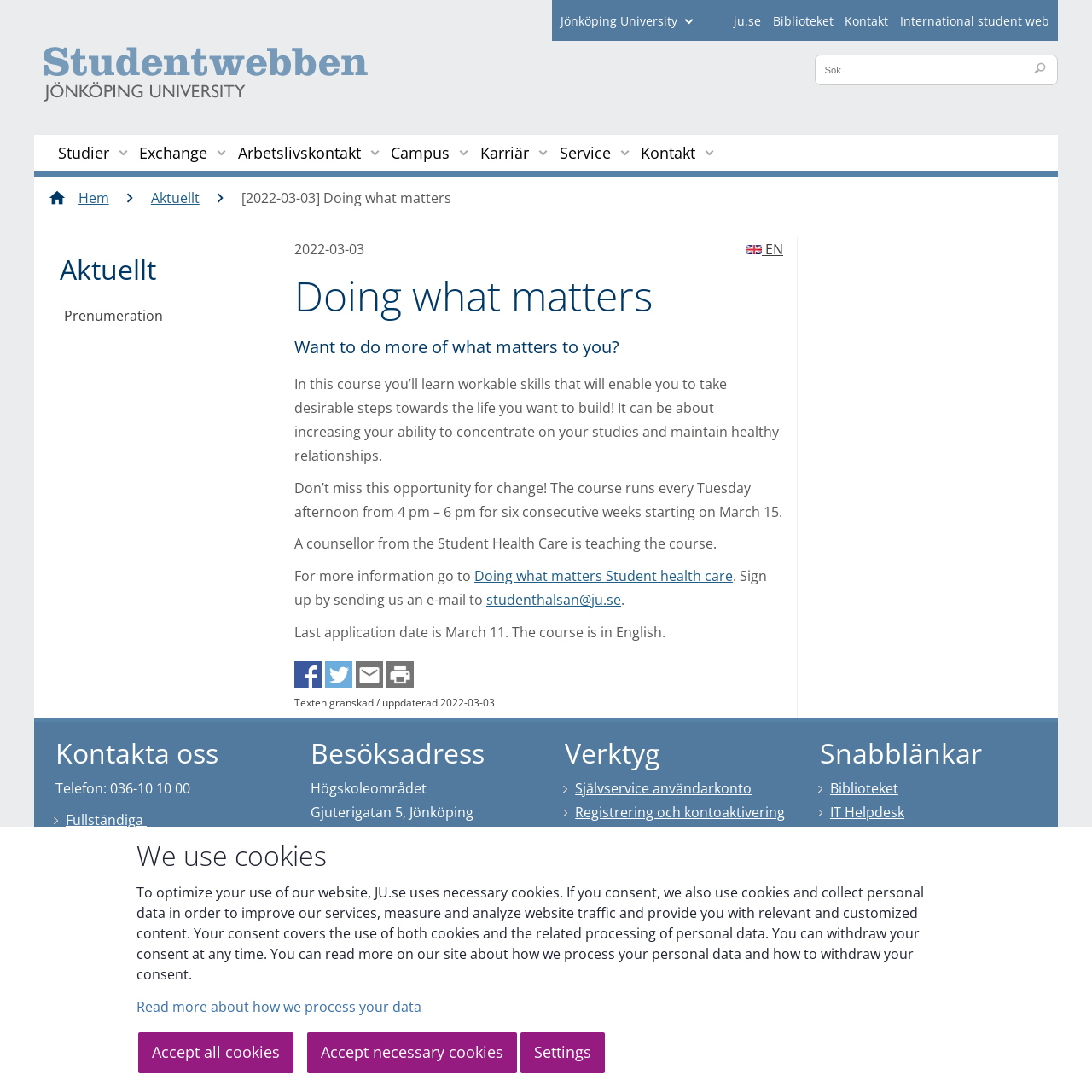What is the address of the university?
Using the image, give a concise answer in the form of a single word or short phrase.

Gjuterigatan 5, Jönköping